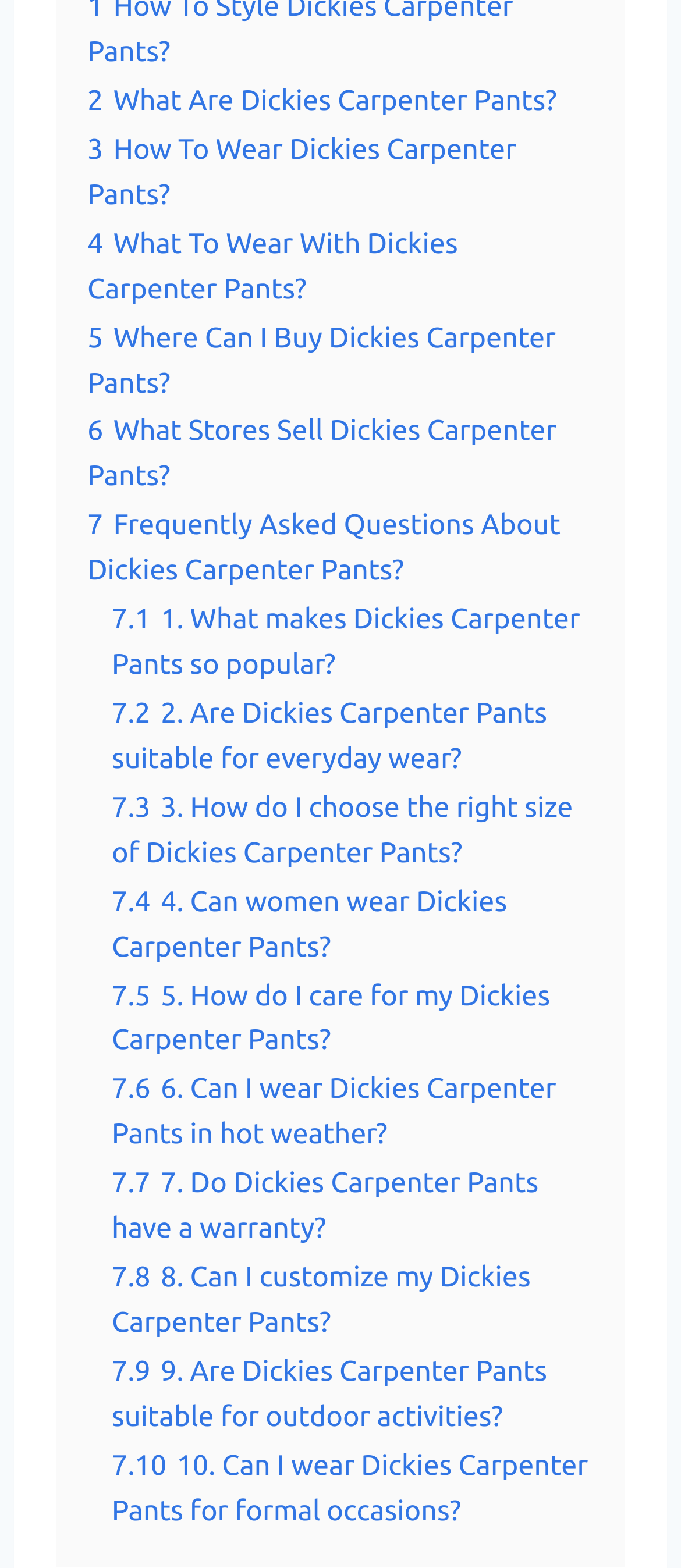Locate the bounding box coordinates of the item that should be clicked to fulfill the instruction: "view April 2024".

None